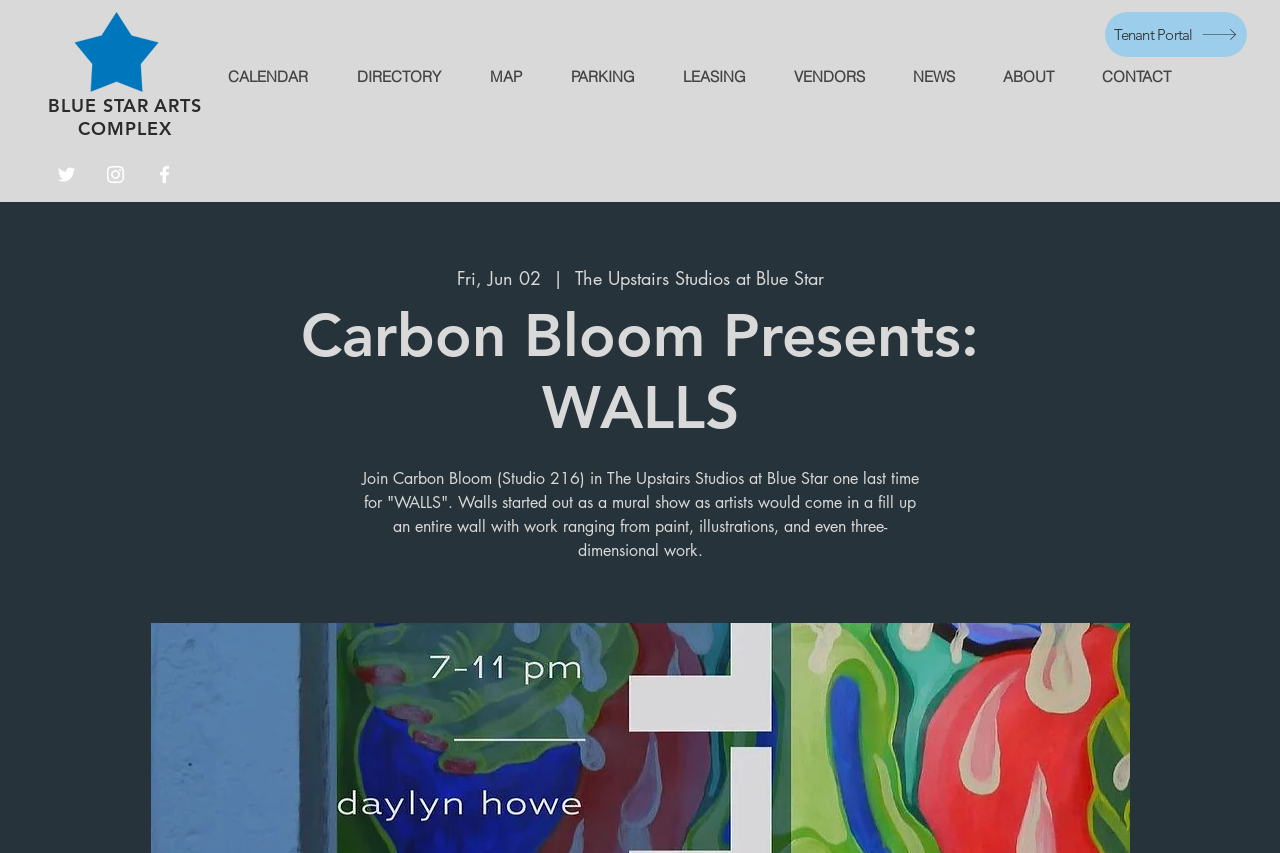Could you indicate the bounding box coordinates of the region to click in order to complete this instruction: "View the CALENDAR".

[0.16, 0.061, 0.26, 0.12]